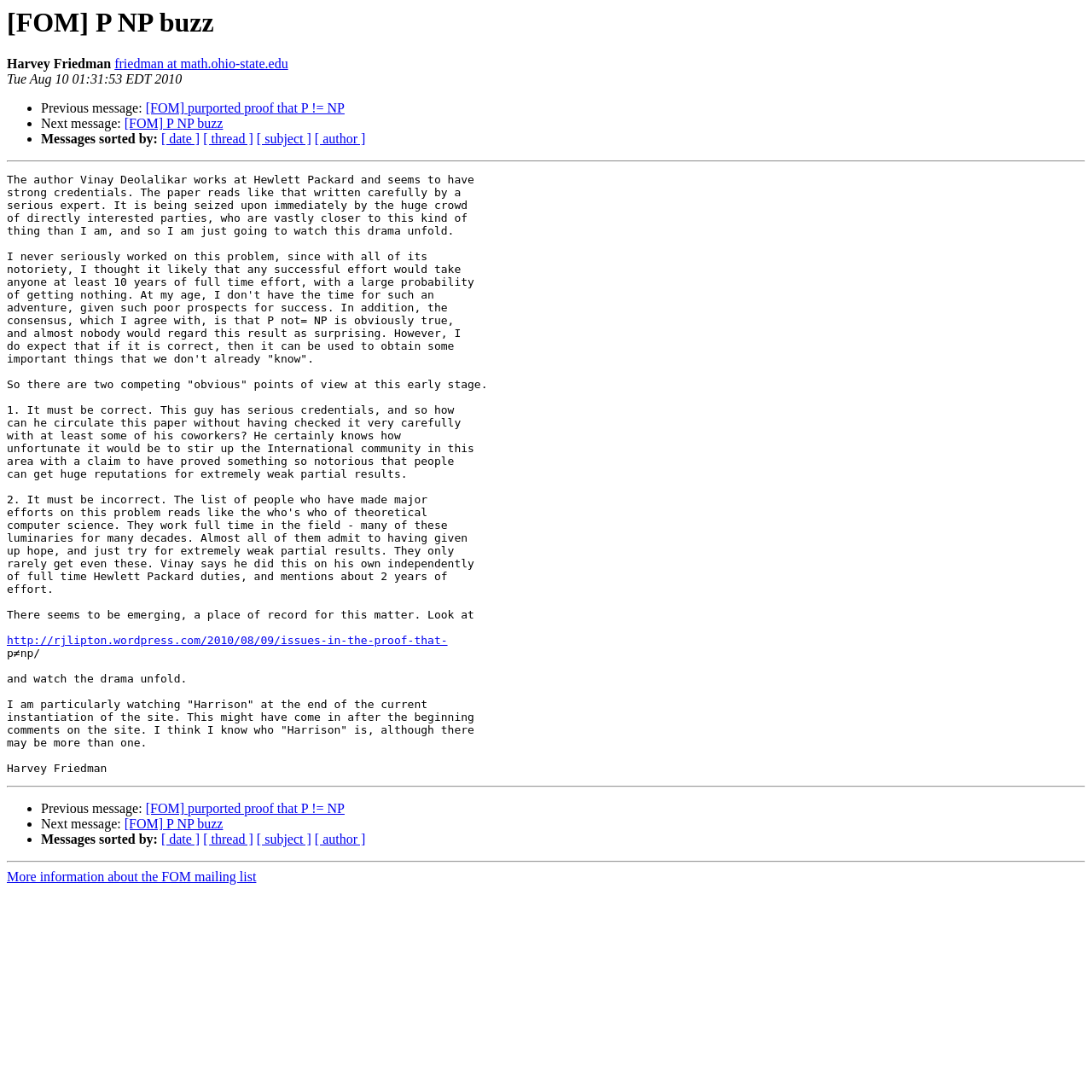Pinpoint the bounding box coordinates of the clickable area needed to execute the instruction: "Read the article 'FINDING STABILITY: SECURELY MOUNTING YOUR TV ON THE WALL'". The coordinates should be specified as four float numbers between 0 and 1, i.e., [left, top, right, bottom].

None